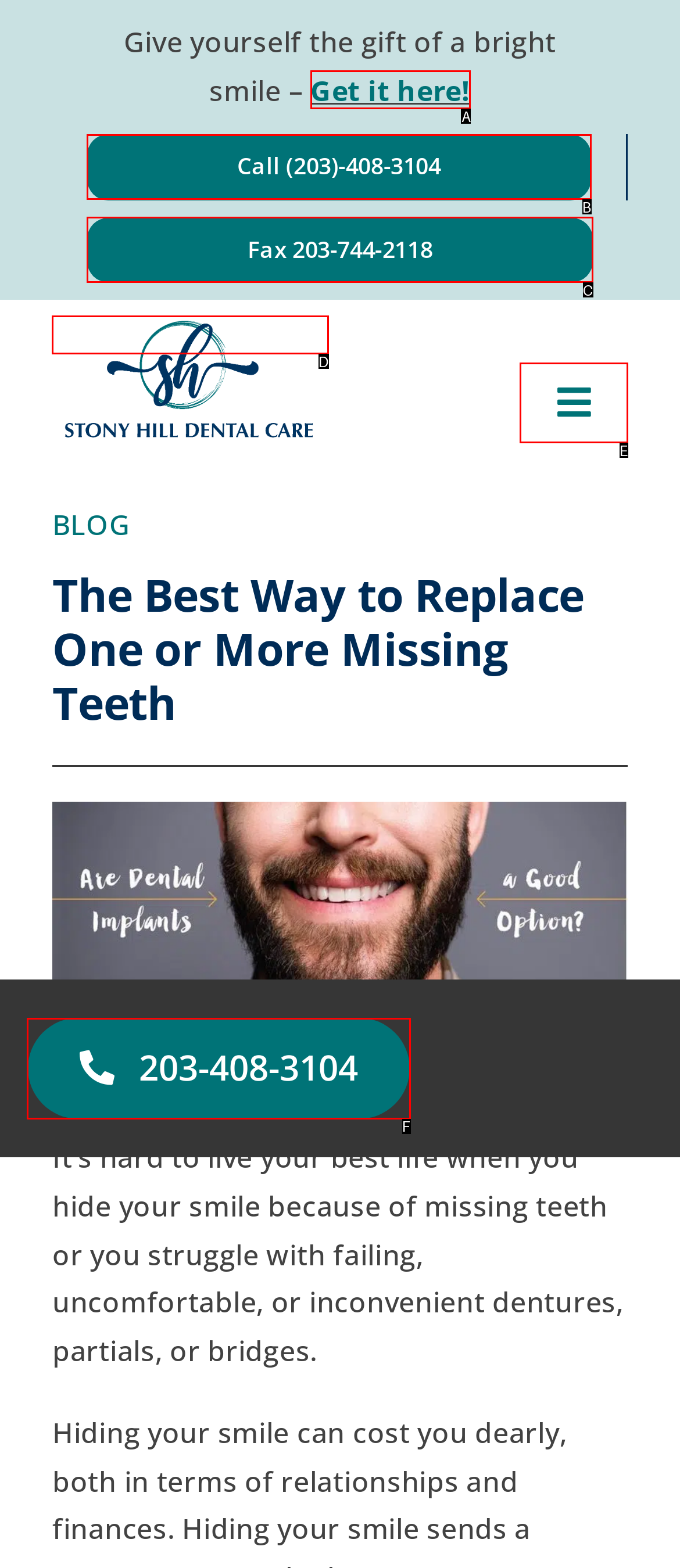Identify the HTML element that corresponds to the description: 203-408-3104 Provide the letter of the correct option directly.

F